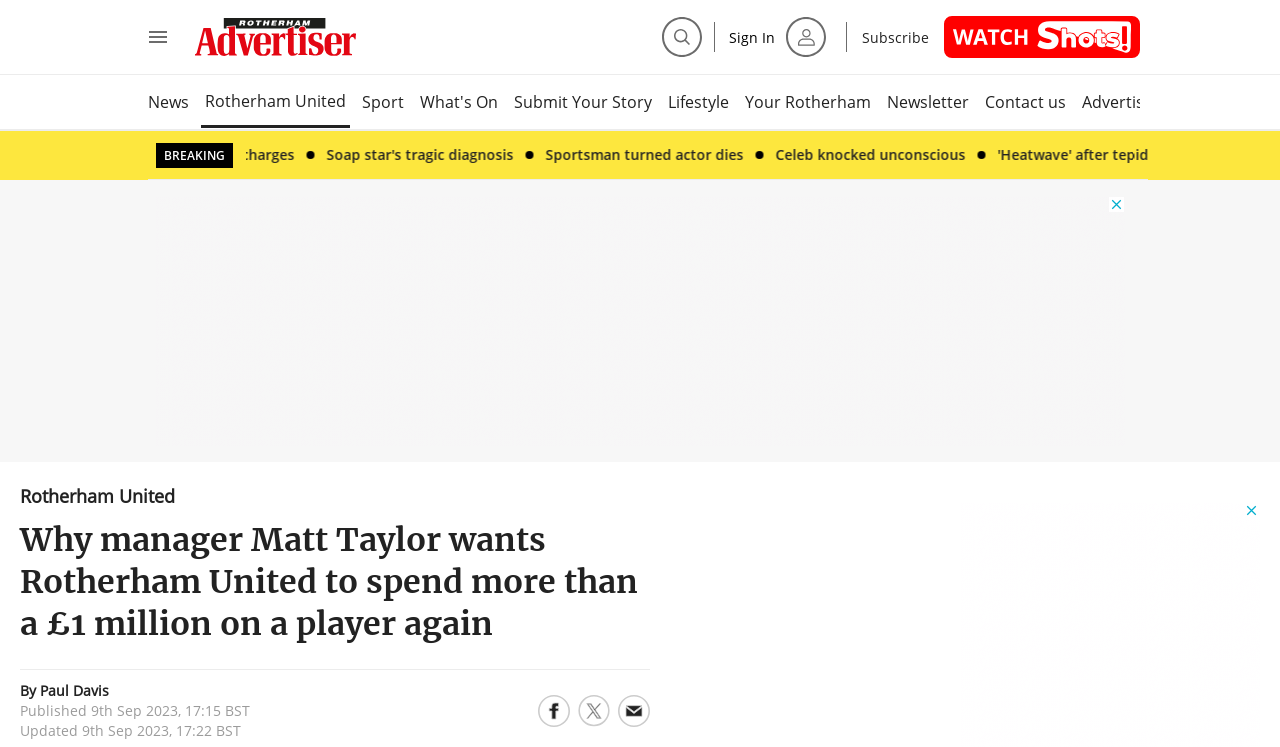Use a single word or phrase to answer this question: 
How many social media sharing options are available on the webpage?

3